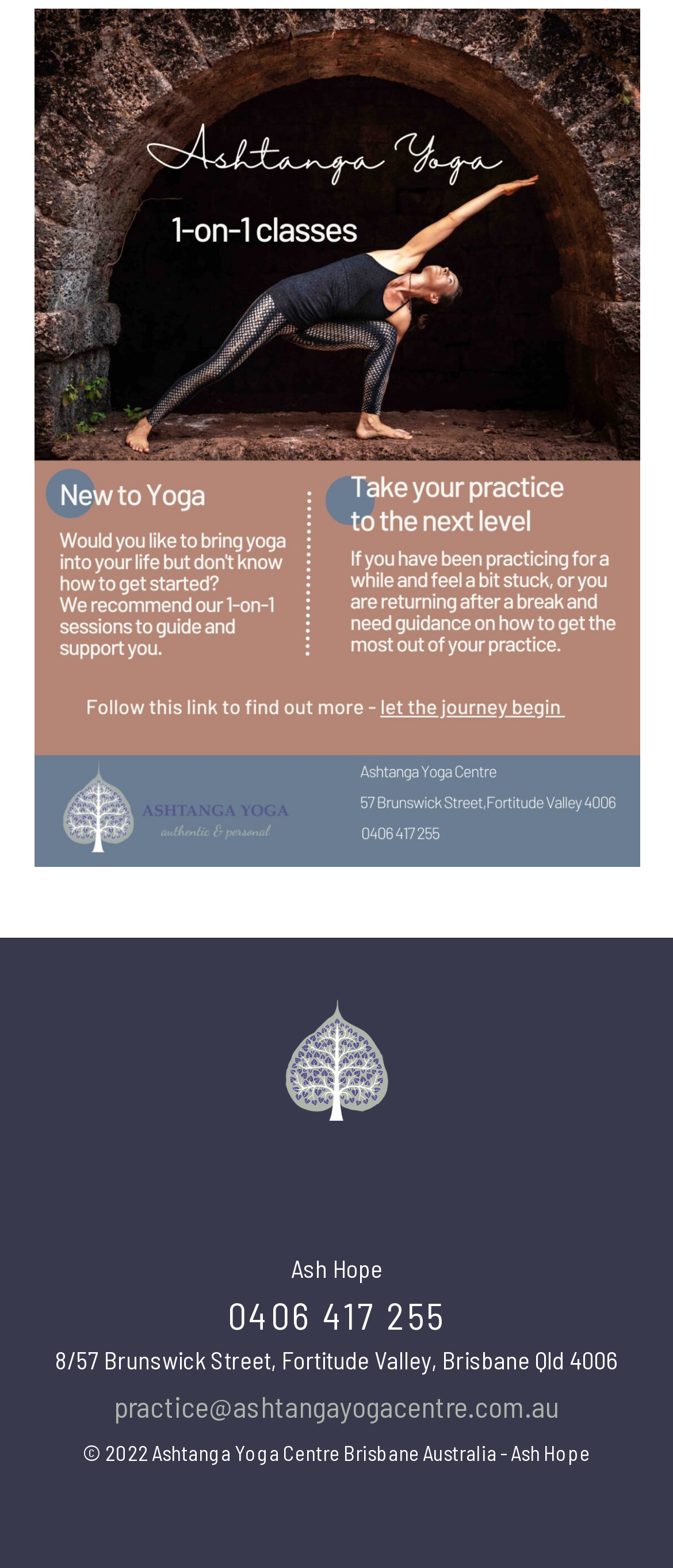Look at the image and write a detailed answer to the question: 
What is the email address of the yoga centre?

The email address of the yoga centre can be found in the link element with the text 'practice@ashtangayogacentre.com.au'. This is likely the email address to contact for inquiries or bookings.